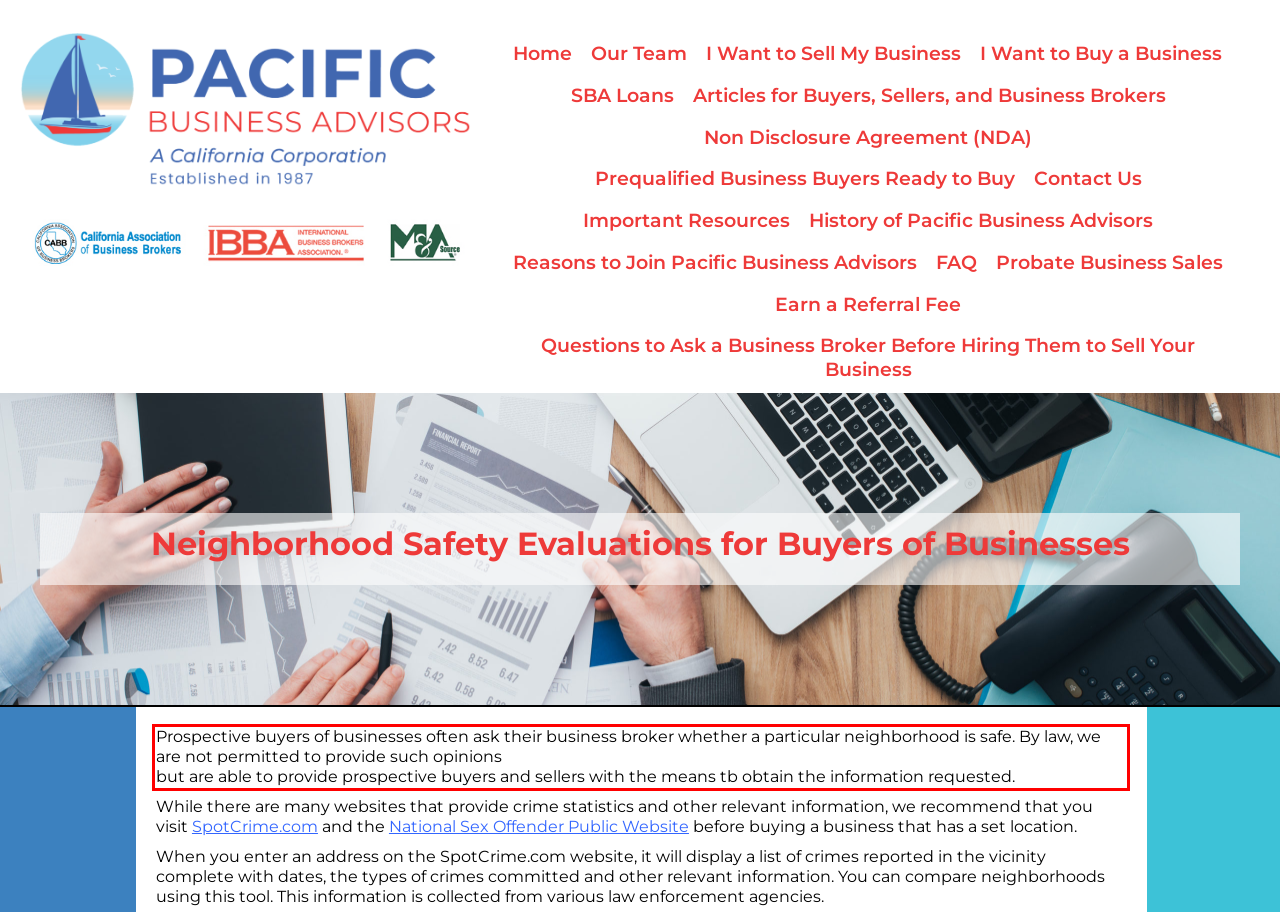Examine the webpage screenshot and use OCR to obtain the text inside the red bounding box.

Prospective buyers of businesses often ask their business broker whether a particular neighborhood is safe. By law, we are not permitted to provide such opinions but are able to provide prospective buyers and sellers with the means tb obtain the information requested.